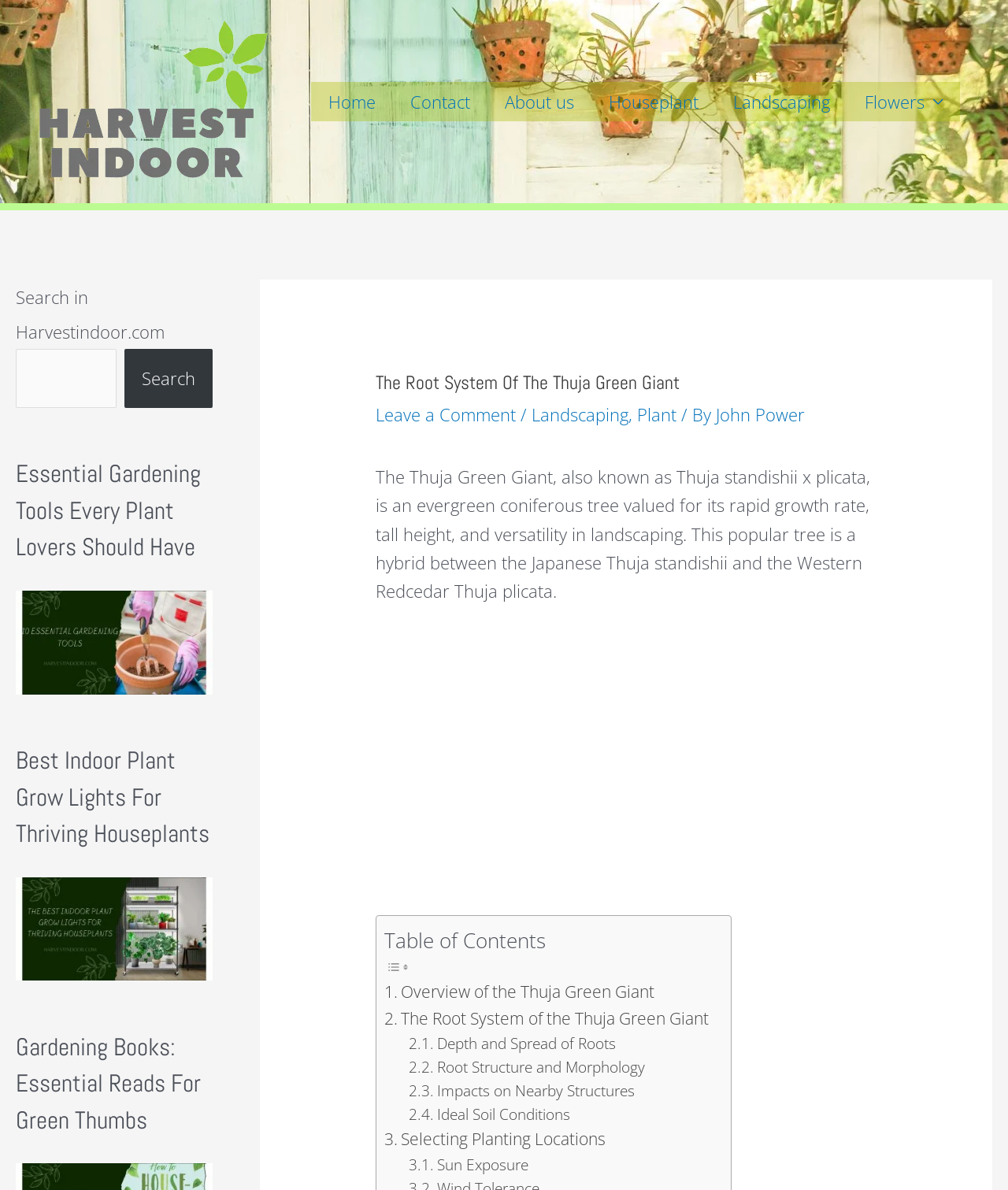Answer the question using only a single word or phrase: 
How many navigation links are there?

7